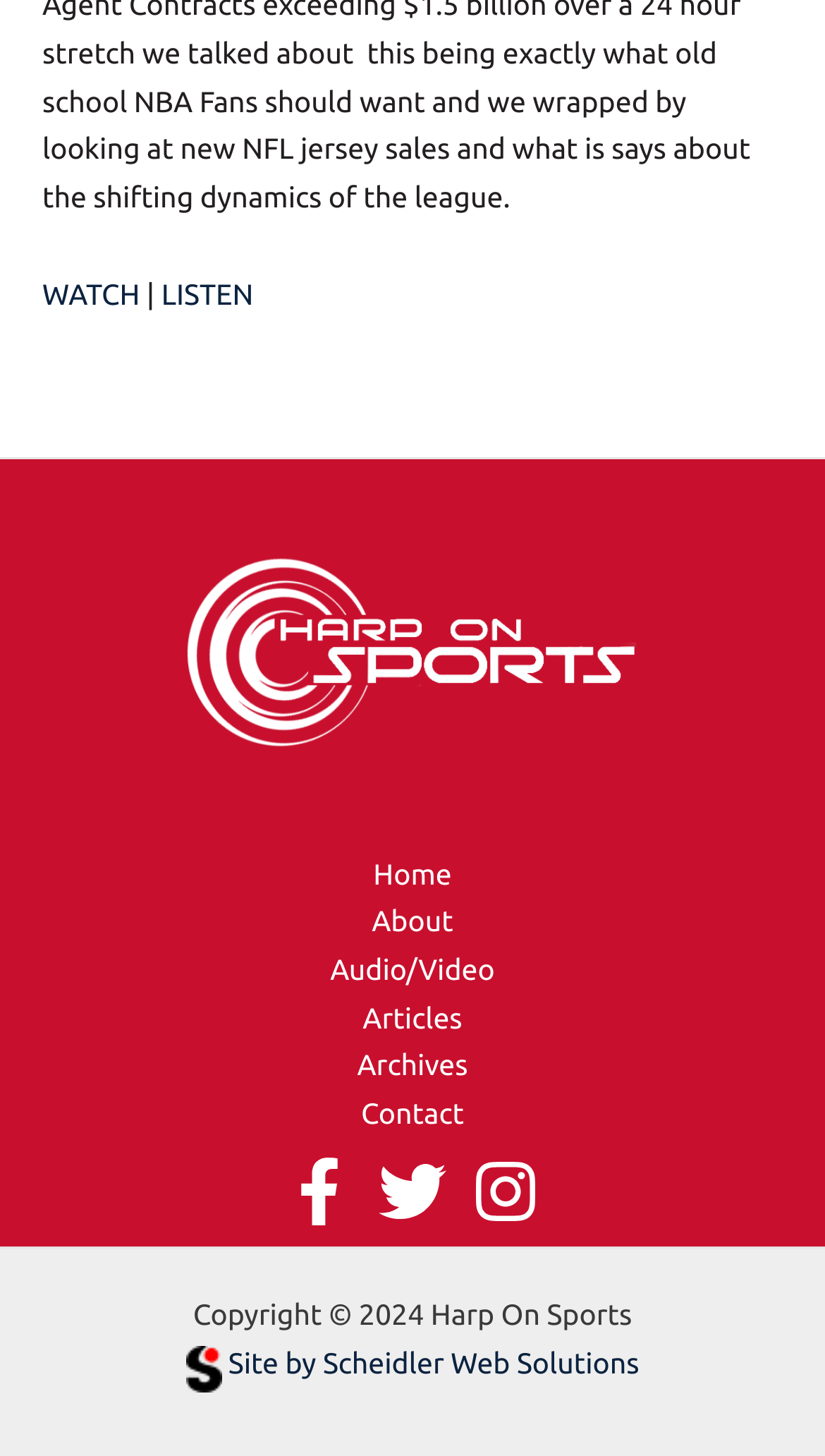Determine the bounding box coordinates of the UI element described below. Use the format (top-left x, top-left y, bottom-right x, bottom-right y) with floating point numbers between 0 and 1: aria-label="Instagram"

[0.572, 0.795, 0.654, 0.842]